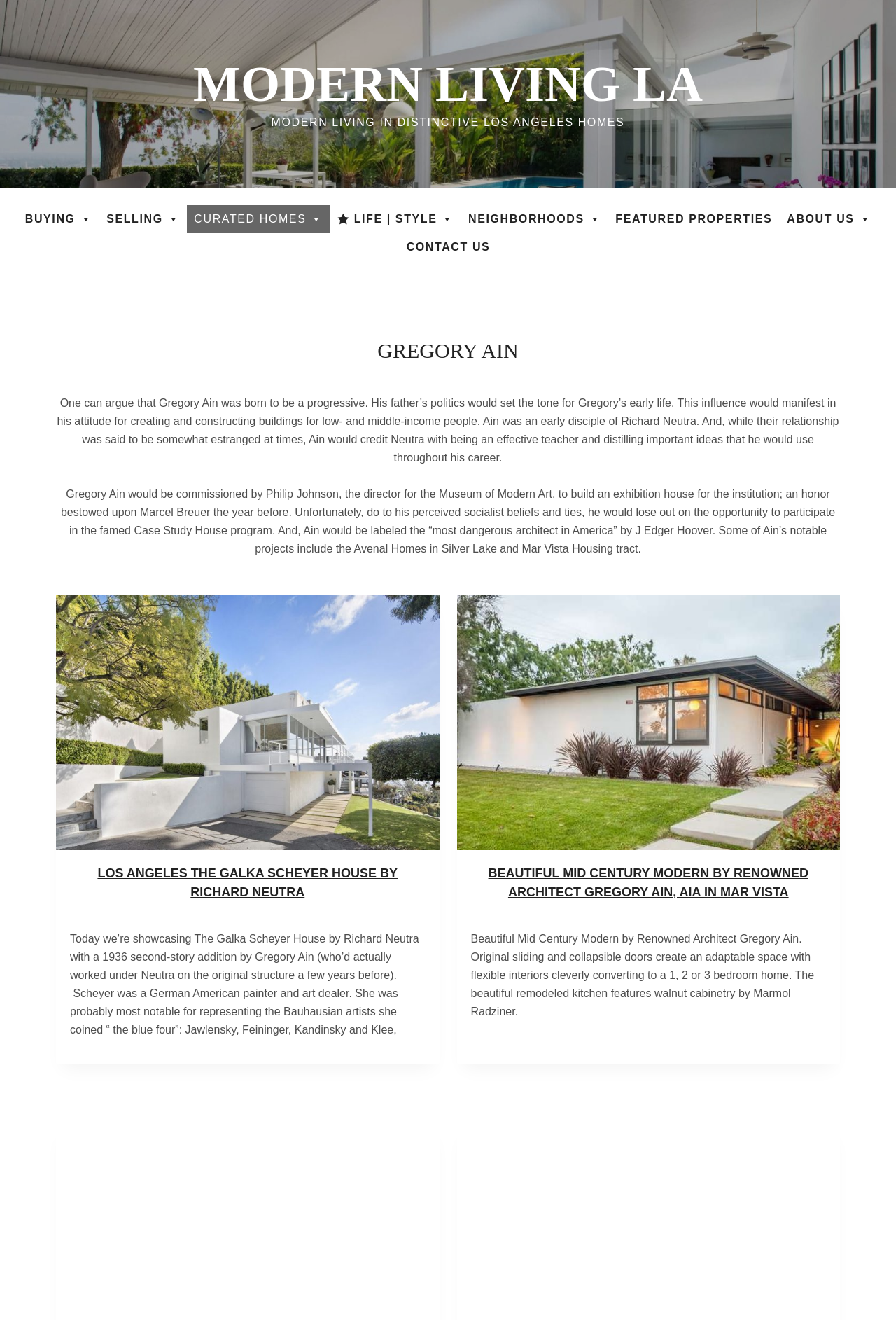What is the style of the house in Mar Vista? Based on the screenshot, please respond with a single word or phrase.

Mid Century Modern